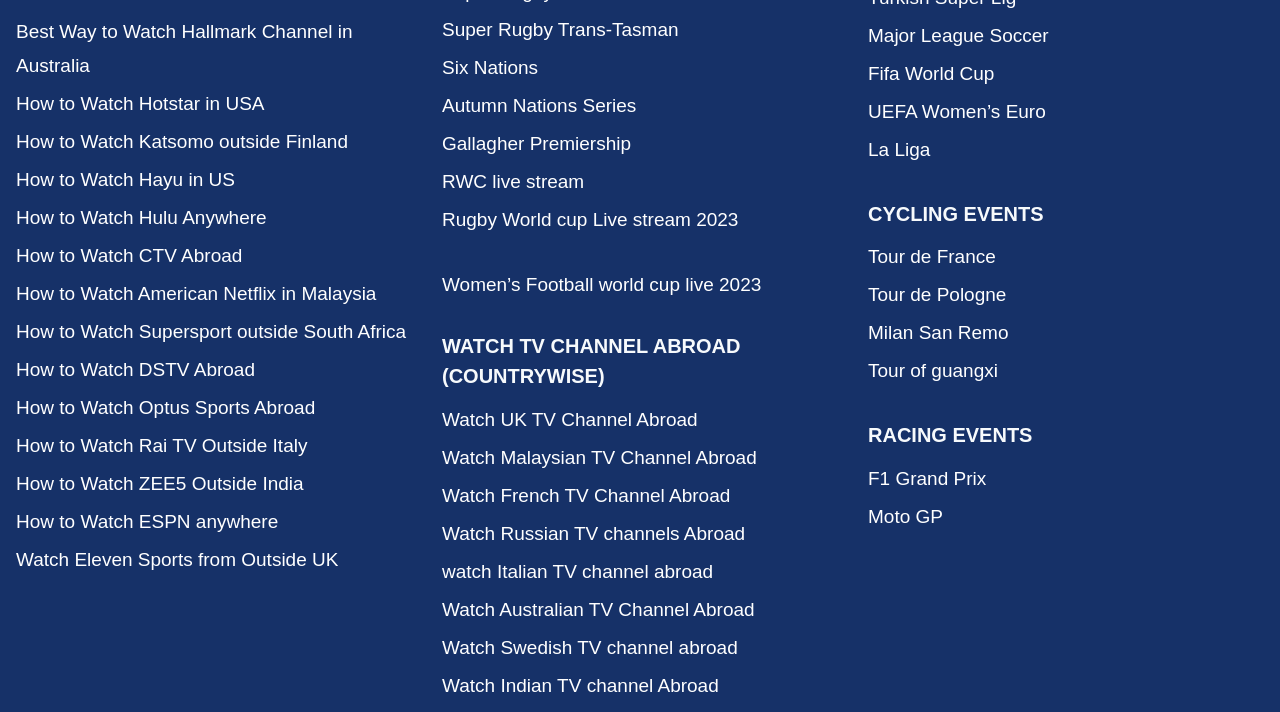Using the provided element description: "Moto GP", determine the bounding box coordinates of the corresponding UI element in the screenshot.

[0.678, 0.7, 0.988, 0.753]